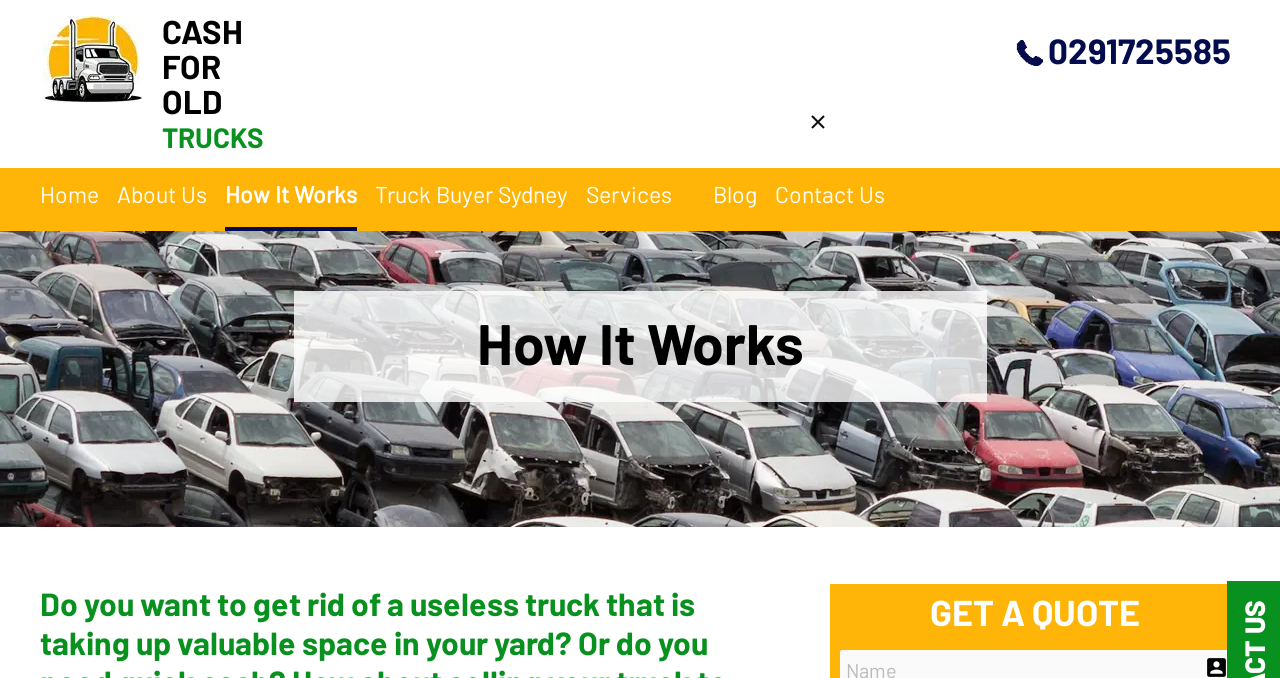Describe the webpage in detail, including text, images, and layout.

The webpage is about the cash for truck process in NSW, with a focus on how it works. At the top left, there is a link to "Cash For Old Trucks" accompanied by a small image with the same name. To the right of this link, there is a phone number "0291725585" displayed prominently. 

Below these elements, there is a navigation menu with seven links: "Home", "About Us", "How It Works", "Truck Buyer Sydney", "Services", "Blog", and "Contact Us". These links are arranged horizontally, with "Home" on the left and "Contact Us" on the right.

Further down the page, there is a large heading that reads "How It Works". Below this heading, there is a call-to-action button that says "GET A QUOTE". This button is positioned near the bottom right of the page. 

Additionally, there is a "Close" button located near the top right of the page, which suggests that there might be a popup or a modal window that can be closed.